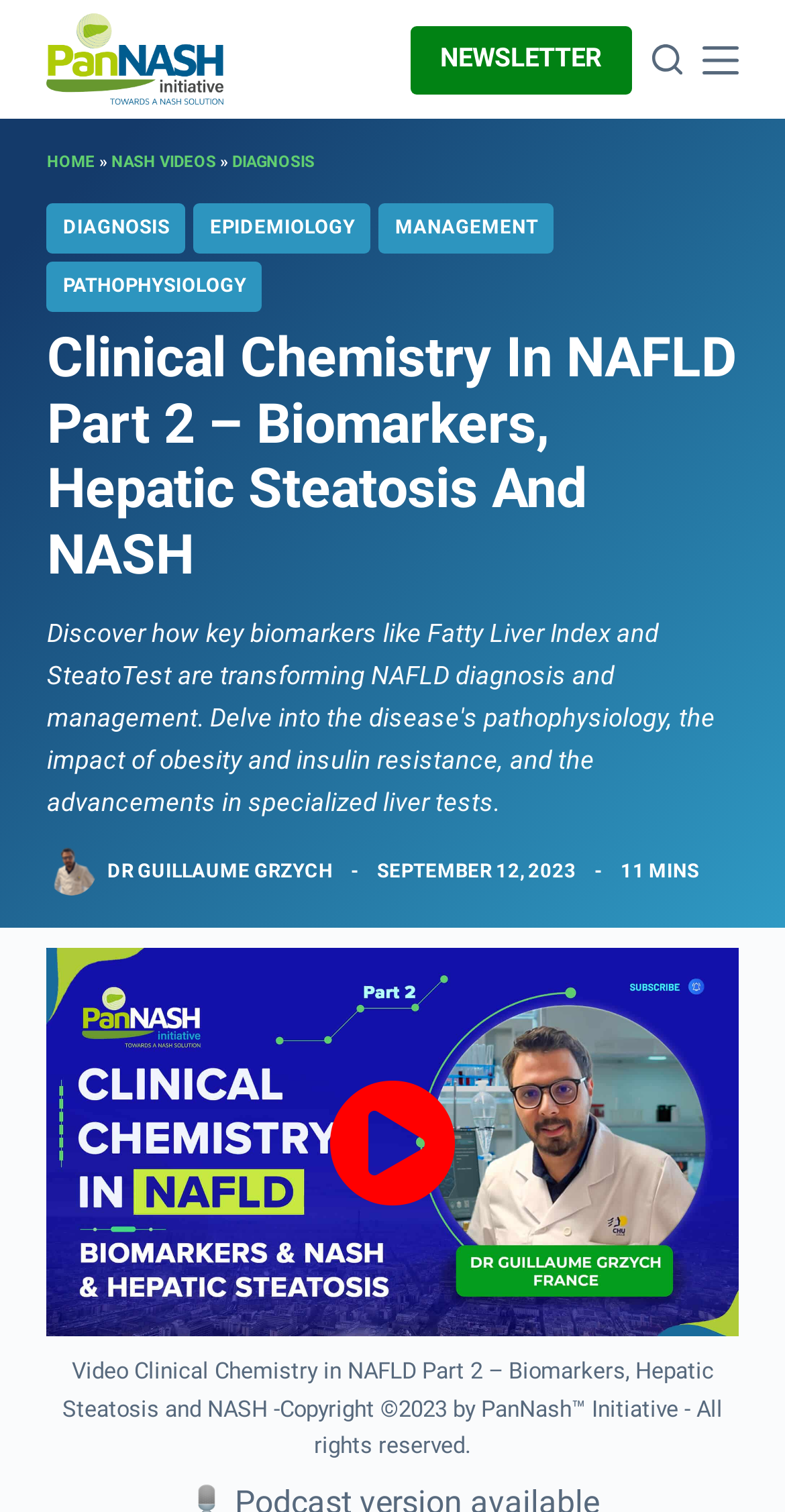Determine the bounding box coordinates of the clickable element to achieve the following action: 'view newsletter'. Provide the coordinates as four float values between 0 and 1, formatted as [left, top, right, bottom].

[0.522, 0.017, 0.804, 0.062]